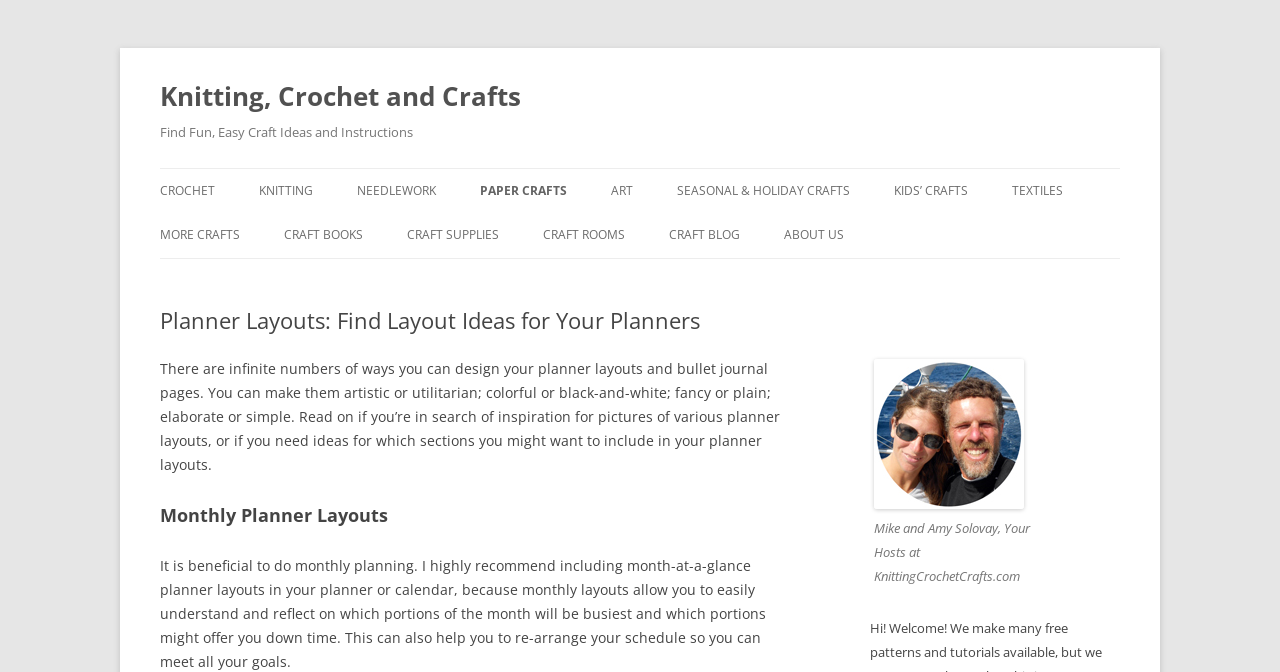Answer the question briefly using a single word or phrase: 
What is the purpose of the 'Skip to content' link?

Accessibility